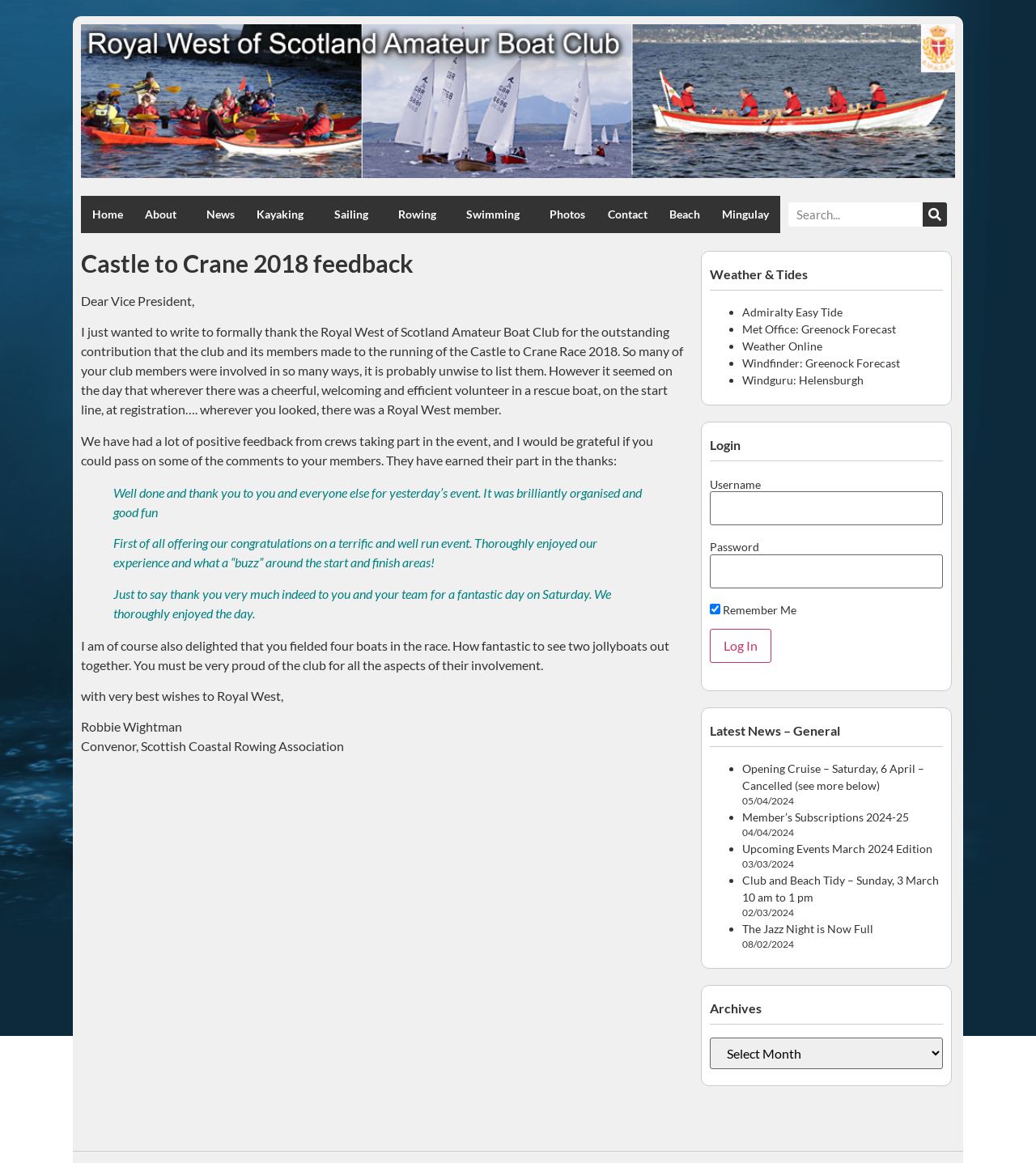What is the name of the event mentioned in the letter?
Please respond to the question with a detailed and thorough explanation.

The question asks about the name of the event mentioned in the letter. After carefully reading the StaticText elements, I found that the event mentioned is the Castle to Crane Race 2018, which is mentioned in the first paragraph of the letter.